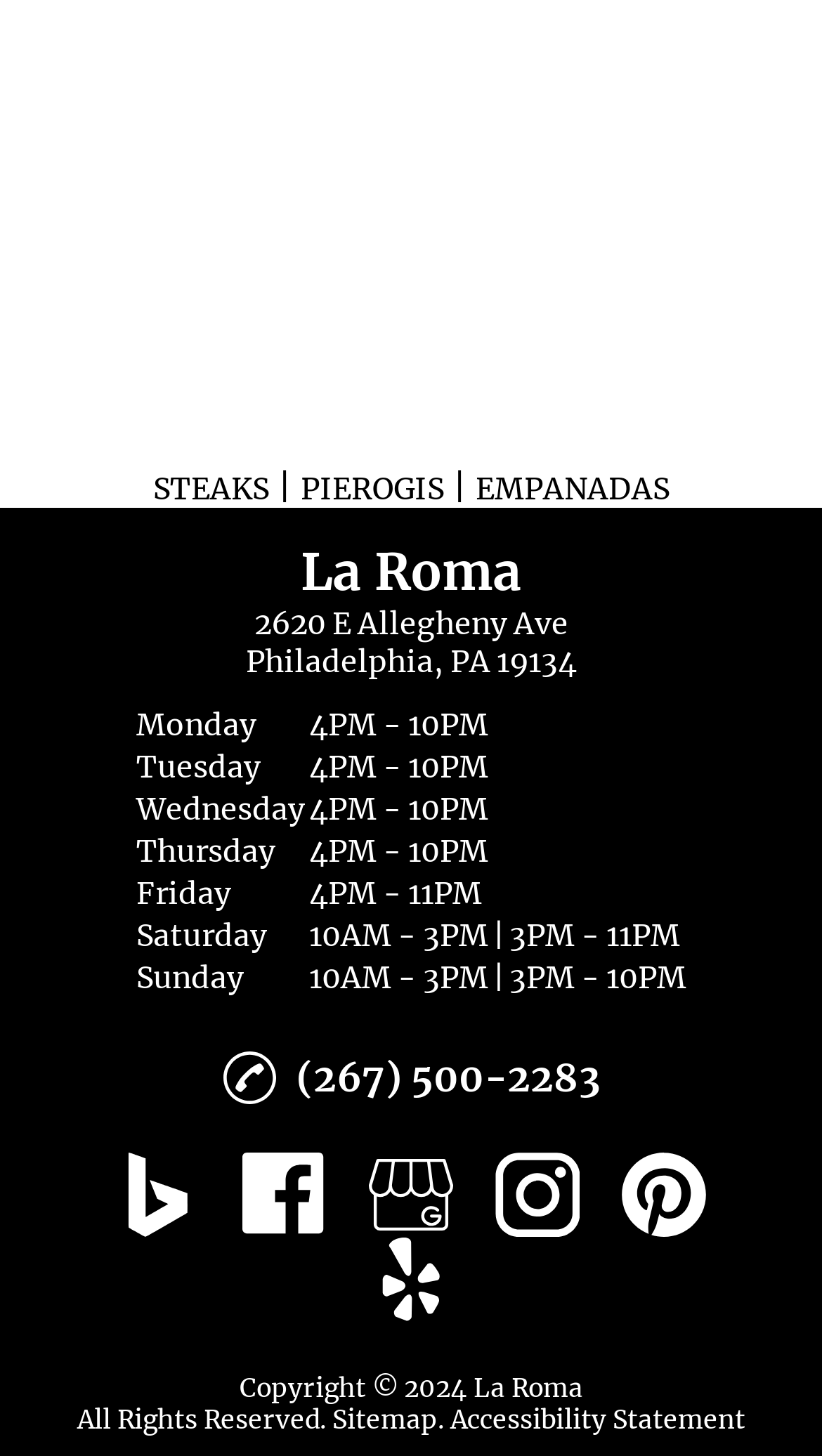Identify the bounding box coordinates of the clickable region to carry out the given instruction: "View La Roma's address".

[0.309, 0.415, 0.691, 0.441]